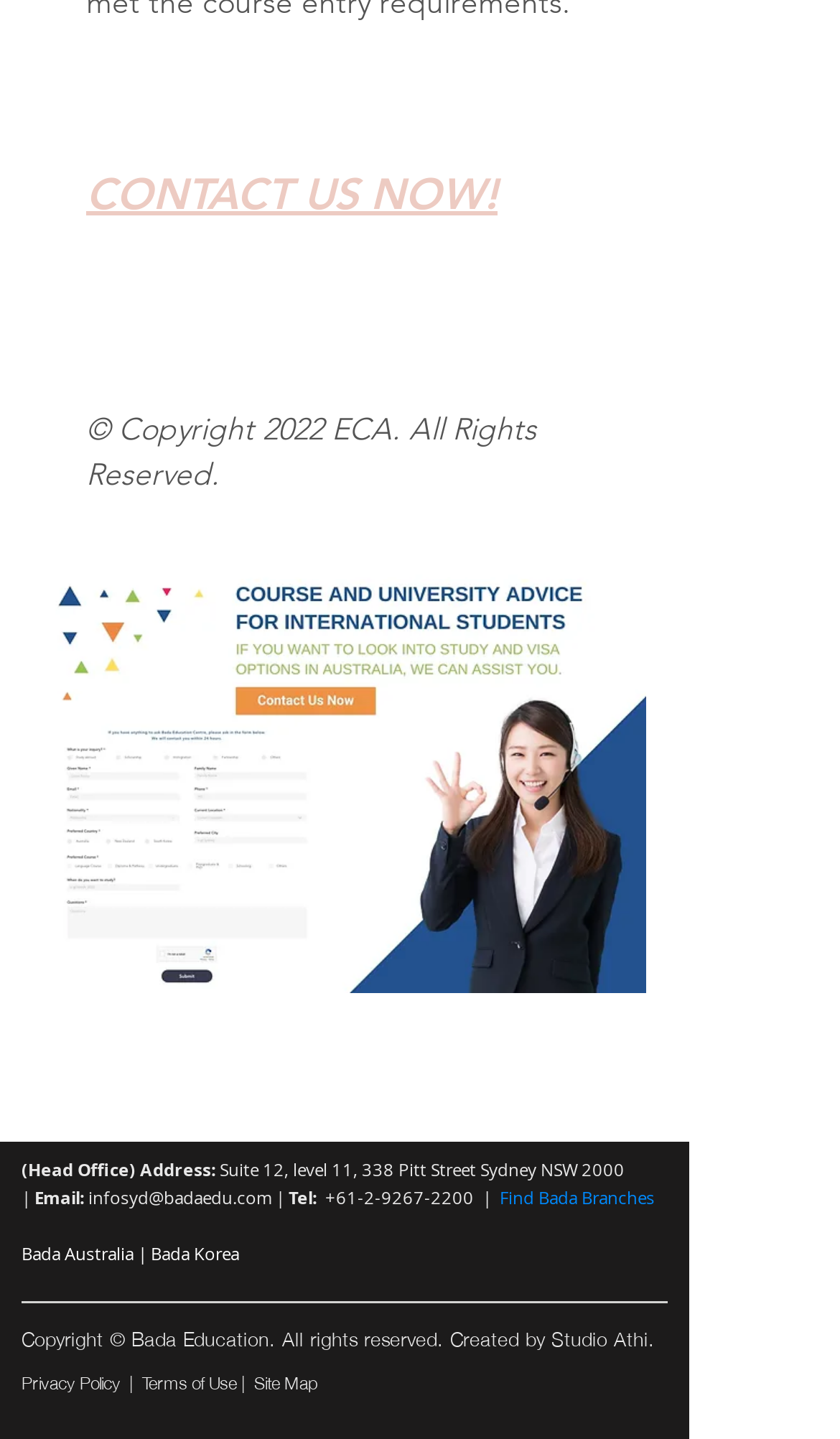Locate the bounding box coordinates for the element described below: "Bada Australia". The coordinates must be four float values between 0 and 1, formatted as [left, top, right, bottom].

[0.026, 0.864, 0.159, 0.879]